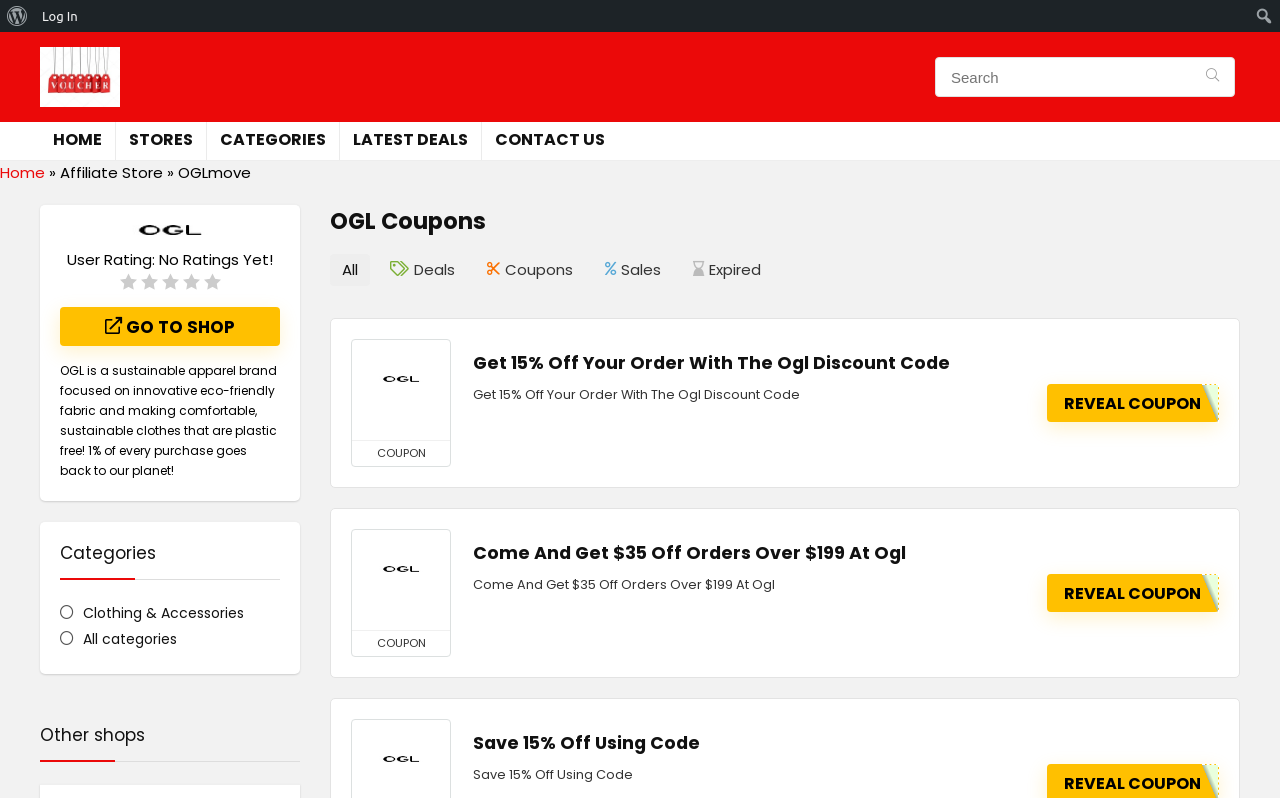Please locate the bounding box coordinates of the element that should be clicked to complete the given instruction: "Go to Voucher and Deals".

[0.031, 0.045, 0.094, 0.071]